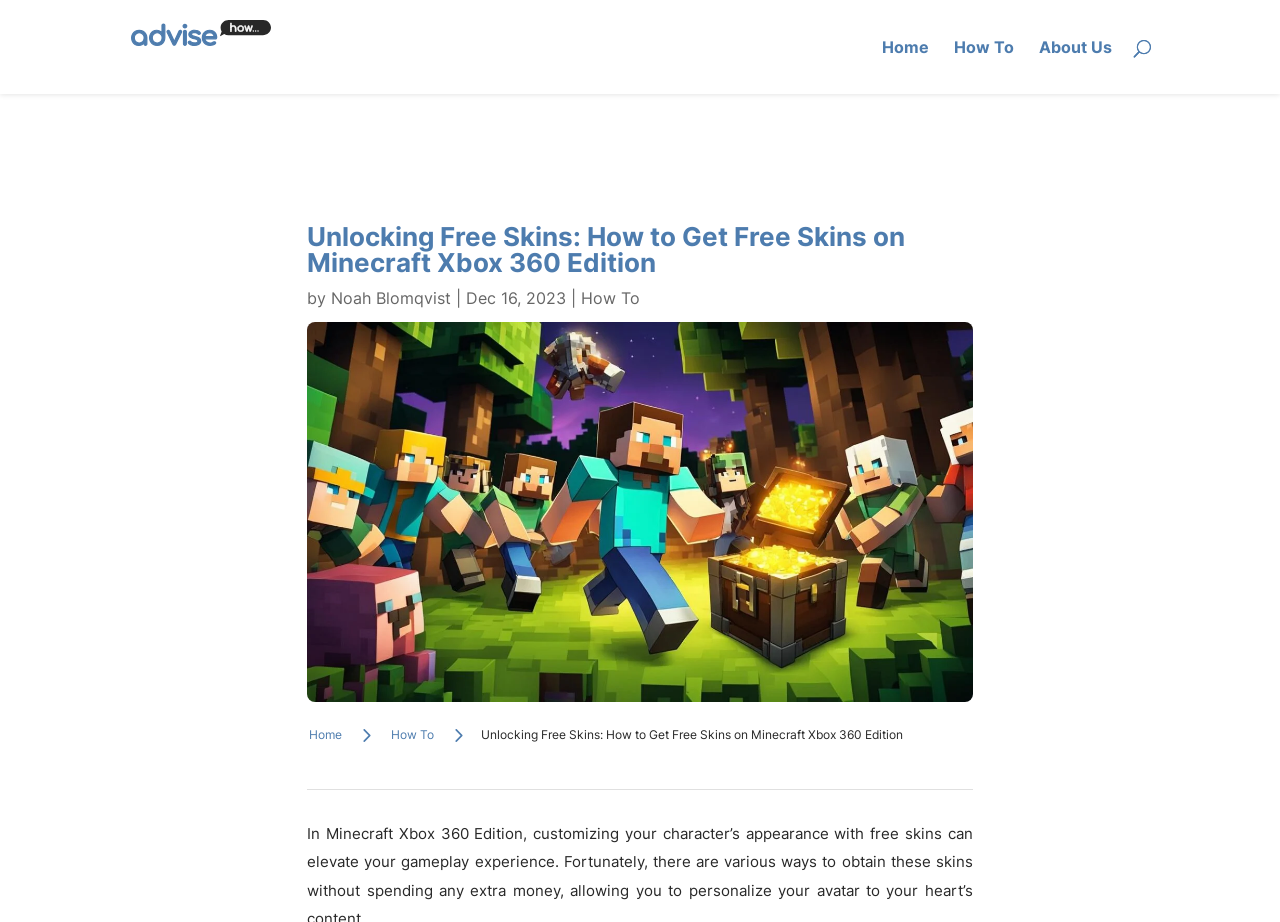Based on the element description: "Home", identify the UI element and provide its bounding box coordinates. Use four float numbers between 0 and 1, [left, top, right, bottom].

[0.689, 0.043, 0.726, 0.102]